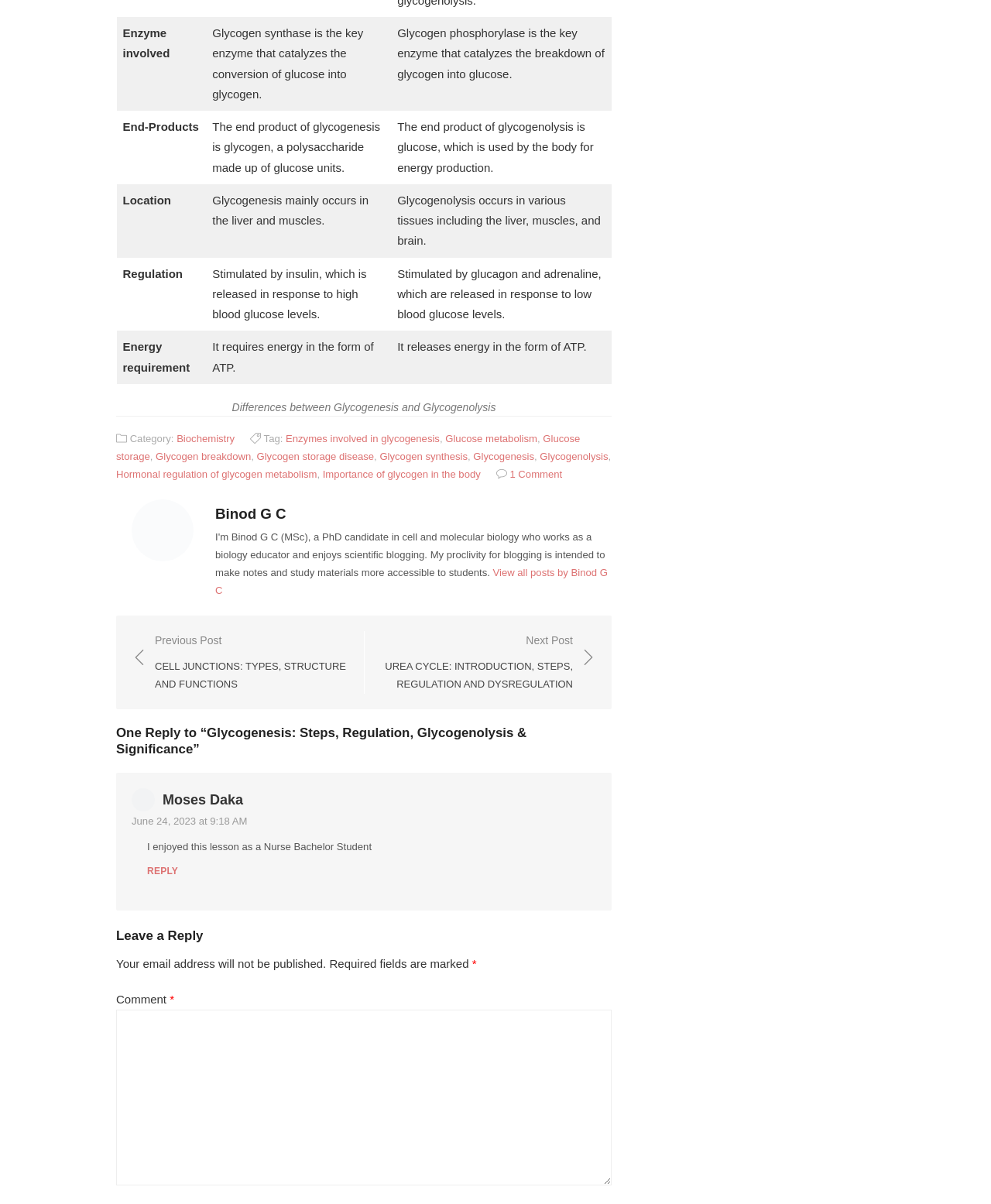Where does glycogenesis mainly occur?
Please use the image to deliver a detailed and complete answer.

This answer can be found in the third row of the grid, where it is stated that 'Glycogenesis mainly occurs in the liver and muscles.'